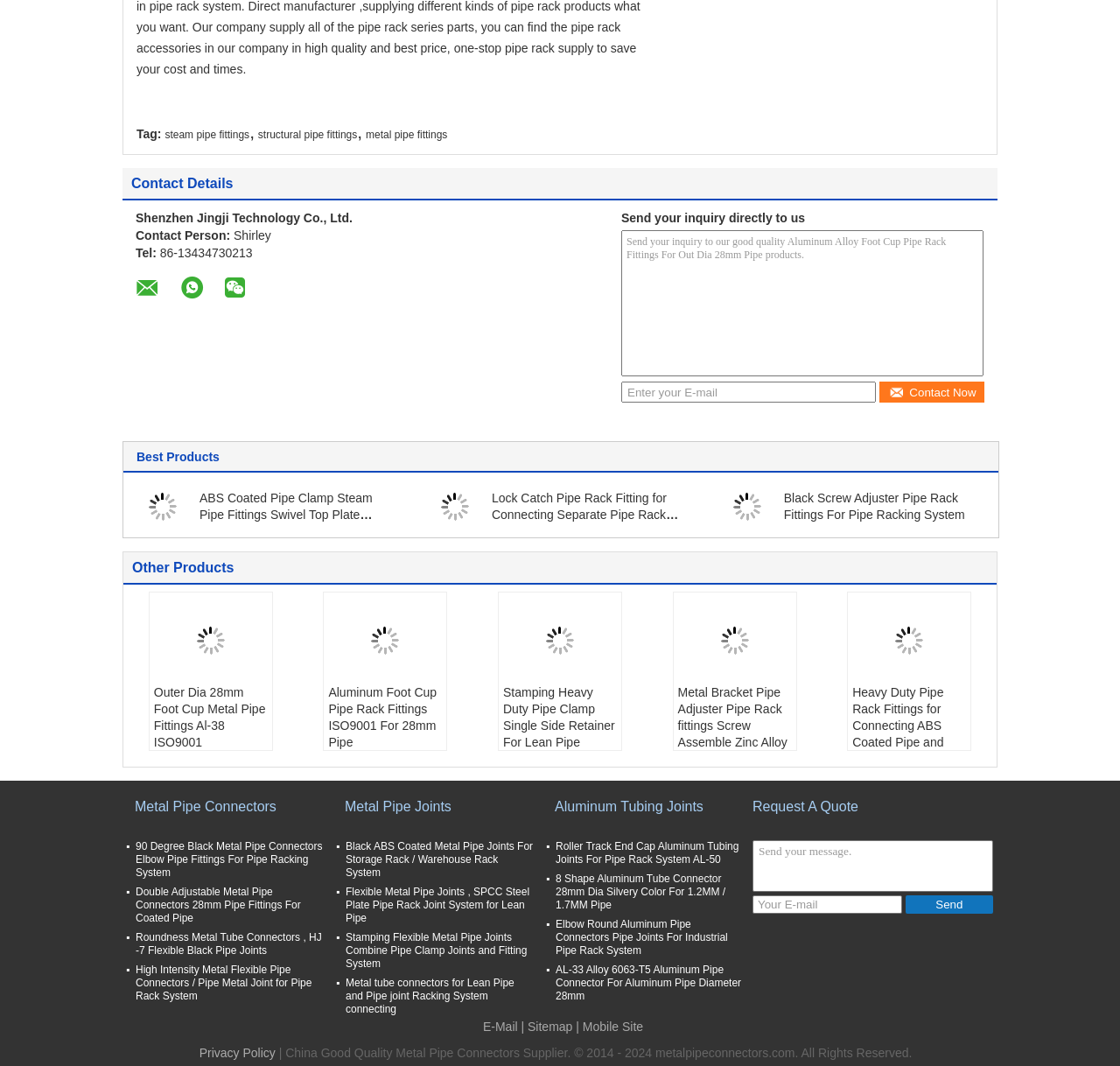Locate the bounding box coordinates of the clickable part needed for the task: "Click the 'Trier' button".

None